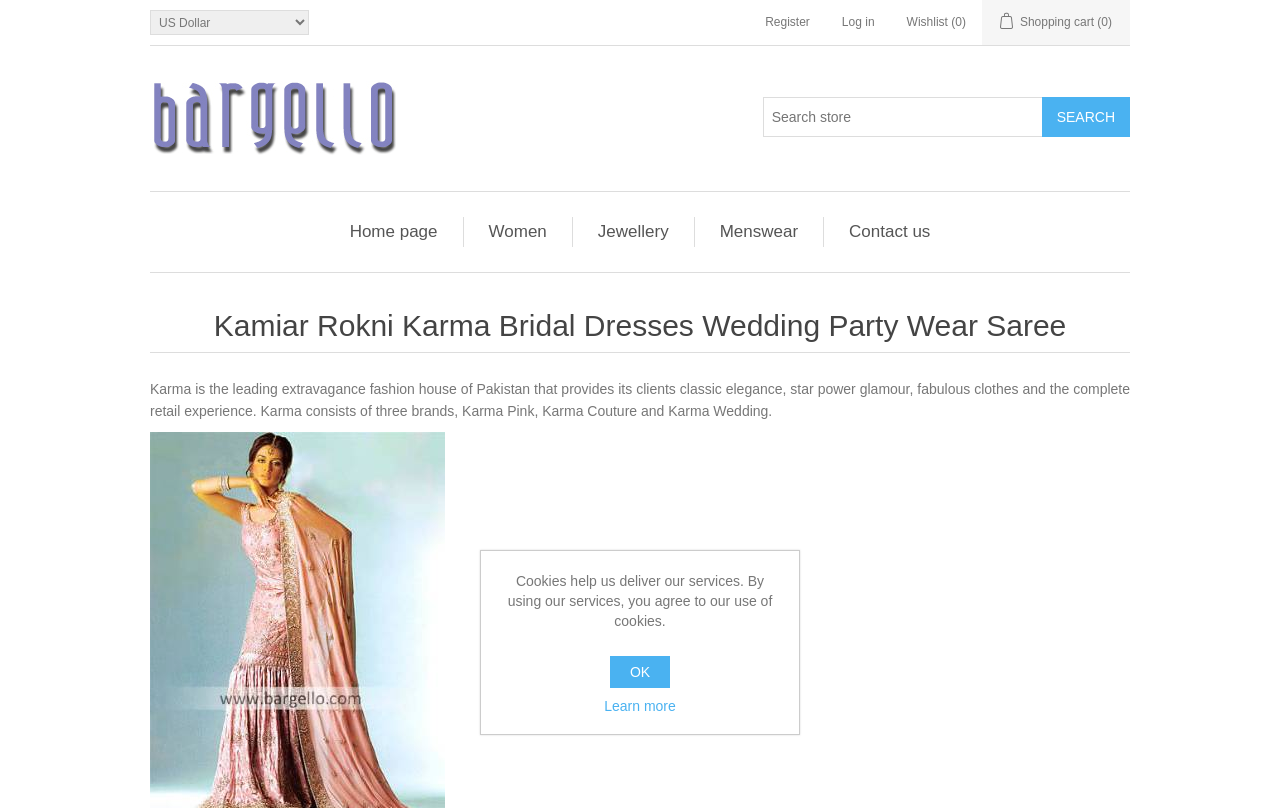Find the bounding box coordinates for the element described here: "Shopping cart (0)".

[0.781, 0.0, 0.869, 0.056]